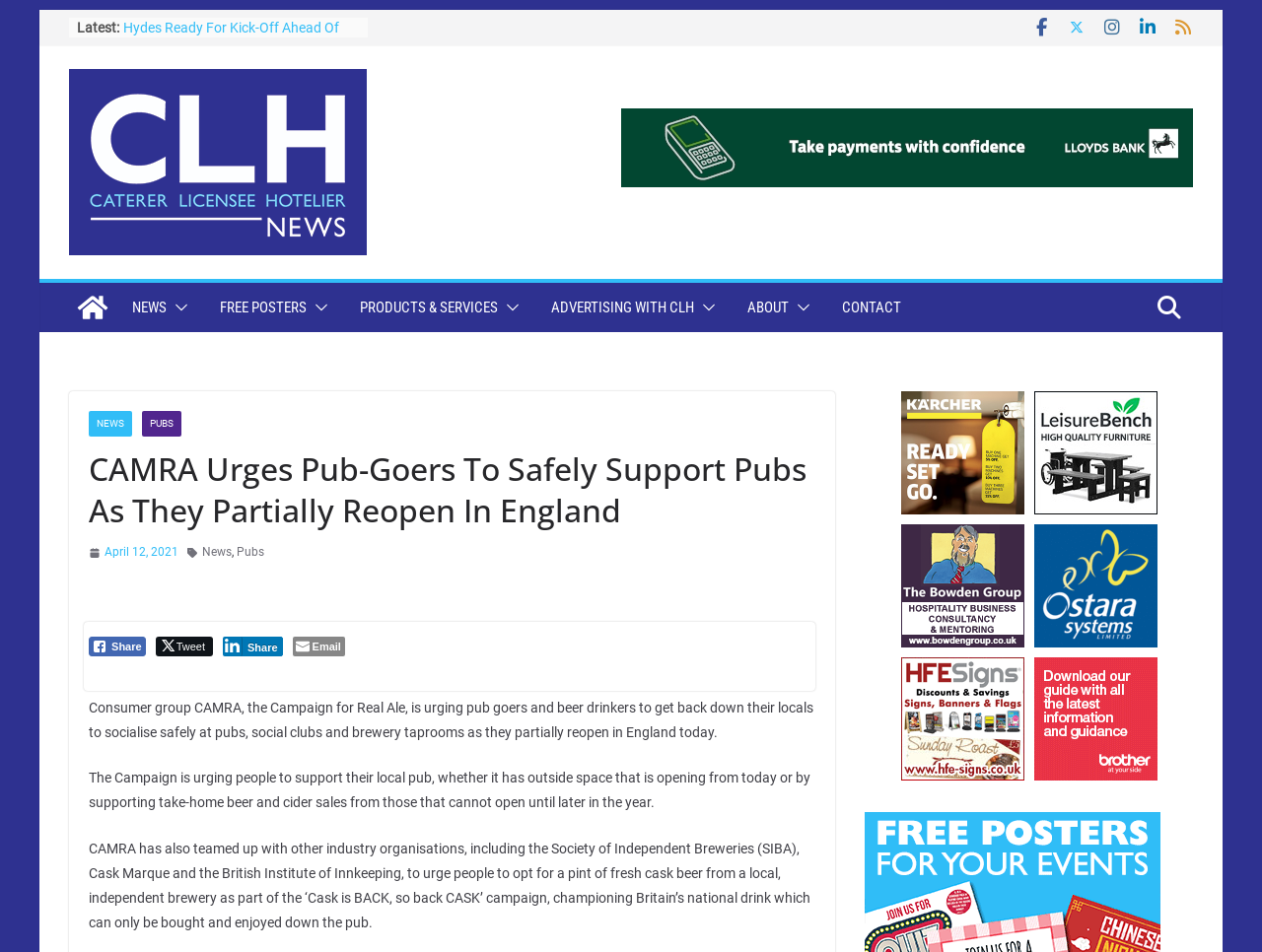Find the bounding box coordinates of the element I should click to carry out the following instruction: "Read more about CAMRA's campaign".

[0.07, 0.735, 0.645, 0.777]